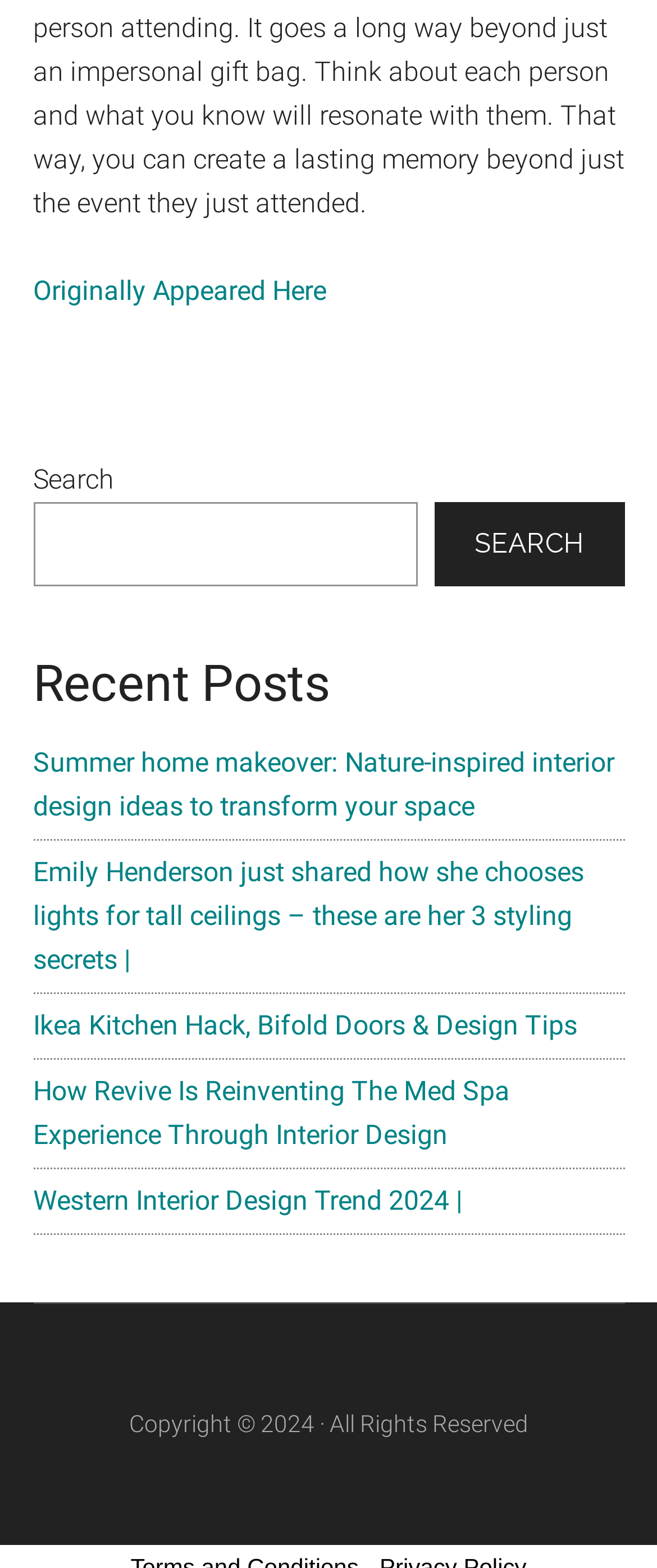Please determine the bounding box coordinates, formatted as (top-left x, top-left y, bottom-right x, bottom-right y), with all values as floating point numbers between 0 and 1. Identify the bounding box of the region described as: Originally Appeared Here

[0.05, 0.175, 0.496, 0.195]